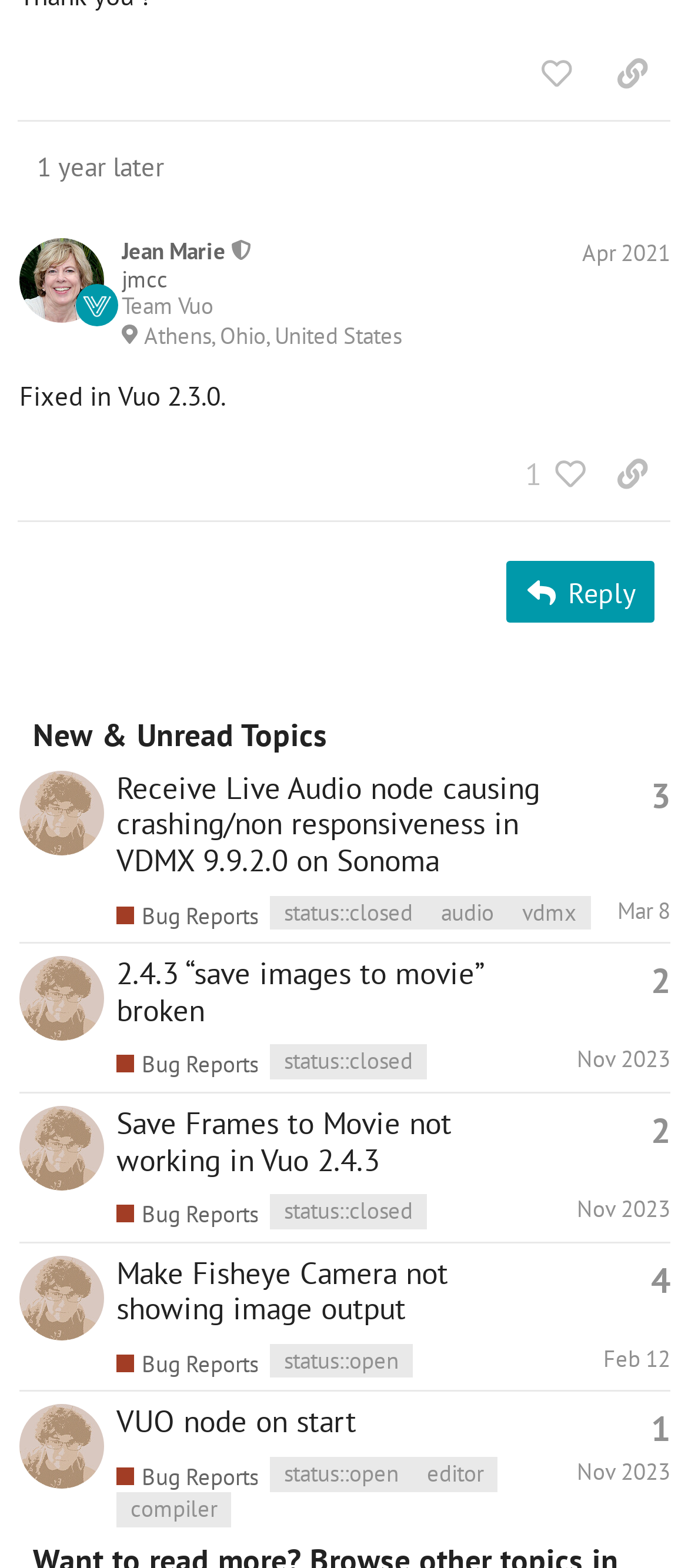How many replies does the topic 'Receive Live Audio node causing crashing/non responsiveness in VDMX 9.9.2.0 on Sonoma' have?
Your answer should be a single word or phrase derived from the screenshot.

3